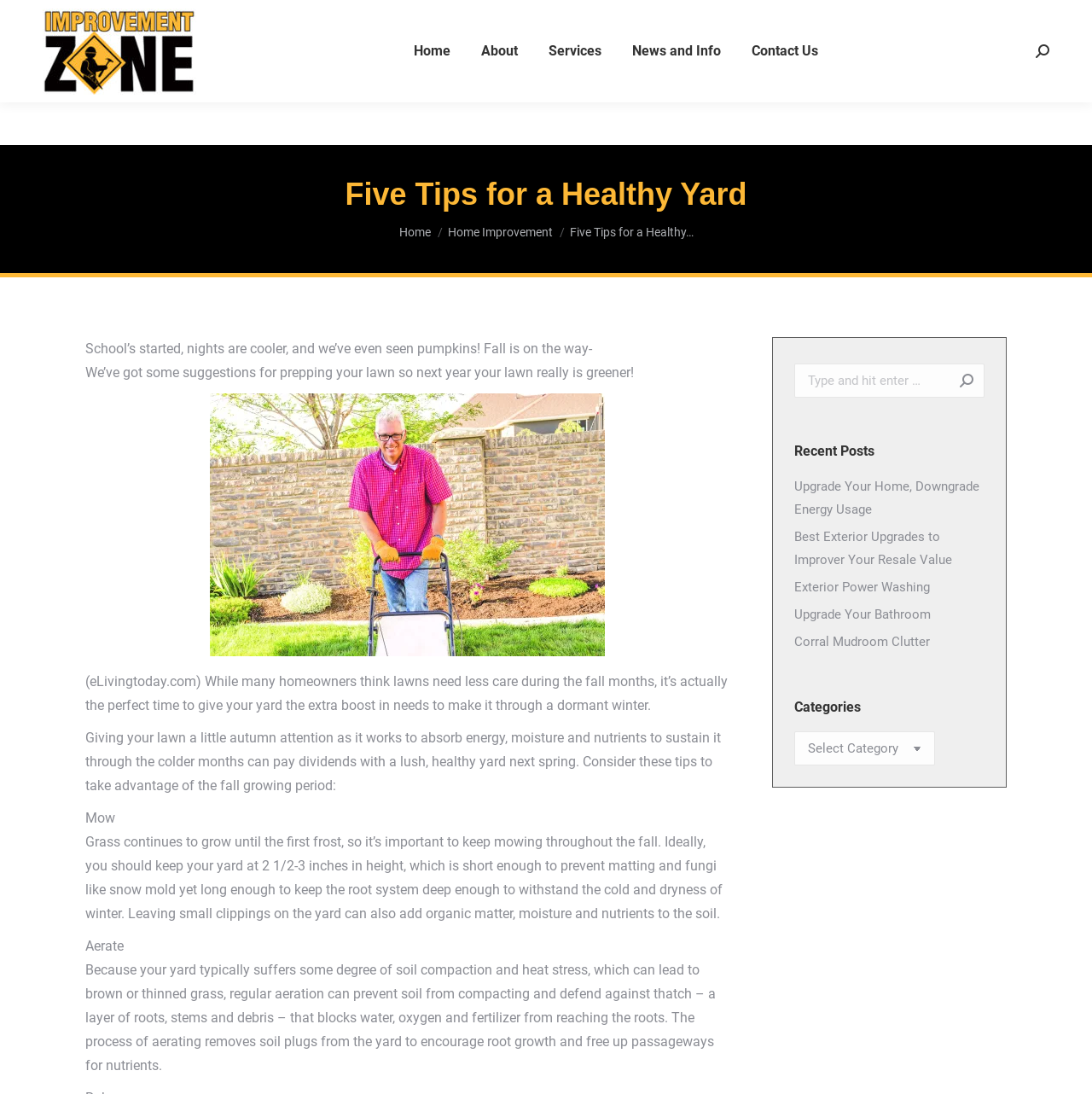Please analyze the image and give a detailed answer to the question:
What is the icon on the top right corner?

I found the answer by looking at the top right corner of the webpage, where I saw a link with the text ' Facebook page opens in new window', indicating that the icon is a Facebook page icon.